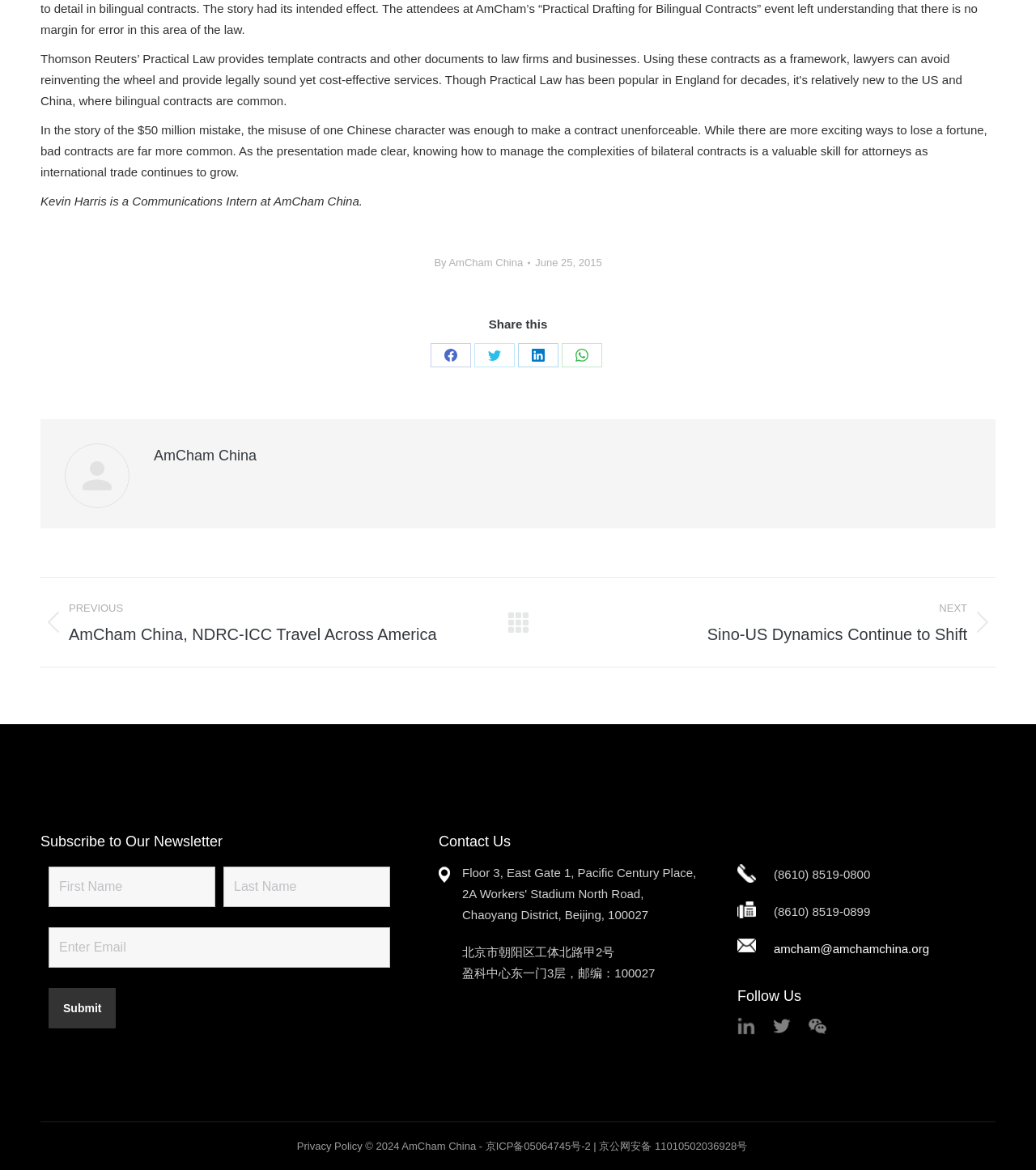Analyze the image and provide a detailed answer to the question: What is the topic of the article?

The topic of the article can be inferred from the first paragraph, which mentions the story of the $50 million mistake due to the misuse of one Chinese character in a contract. This suggests that the article is discussing the importance of managing complexities in bilateral contracts.